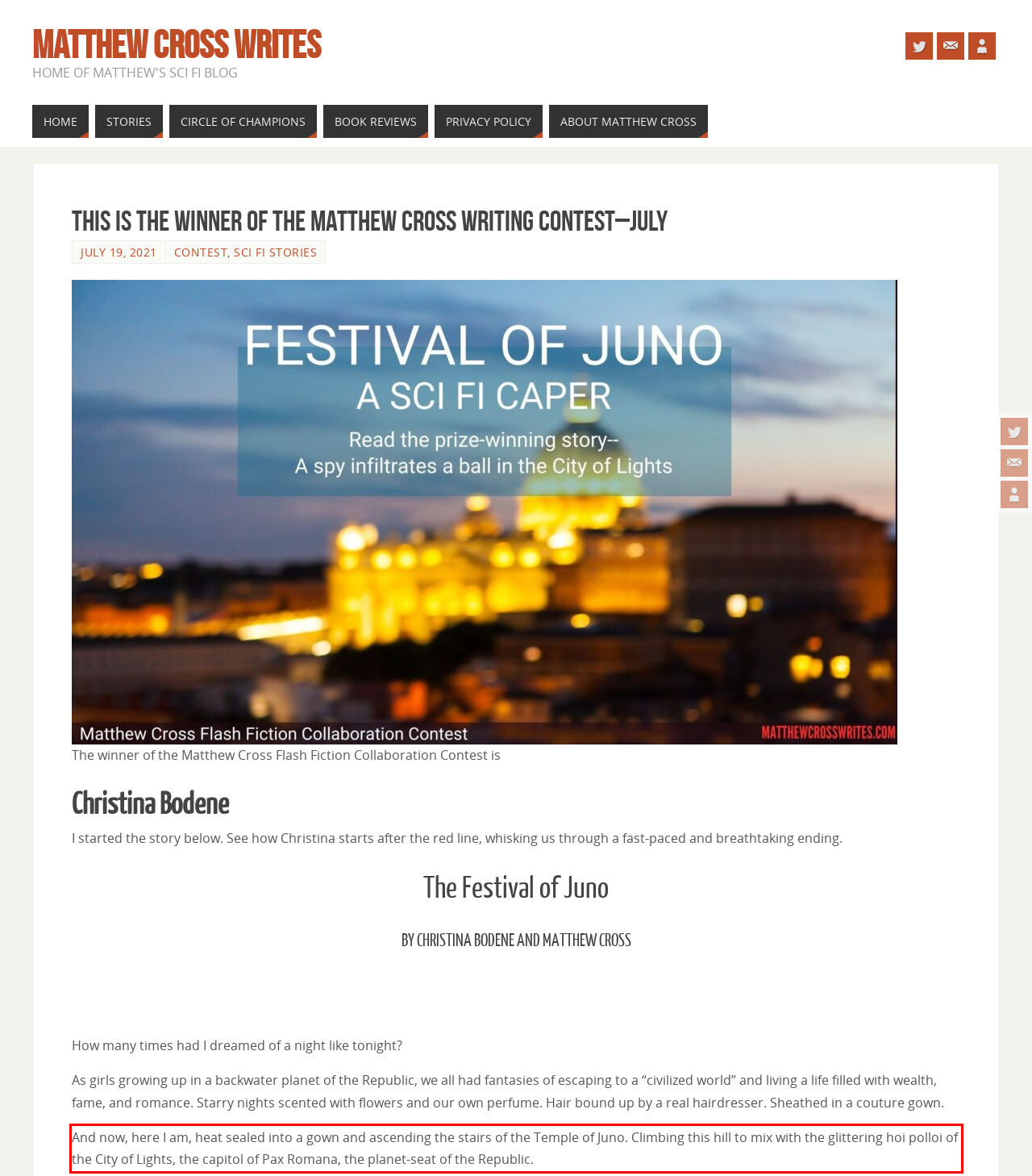Please analyze the provided webpage screenshot and perform OCR to extract the text content from the red rectangle bounding box.

And now, here I am, heat sealed into a gown and ascending the stairs of the Temple of Juno. Climbing this hill to mix with the glittering hoi polloi of the City of Lights, the capitol of Pax Romana, the planet-seat of the Republic.